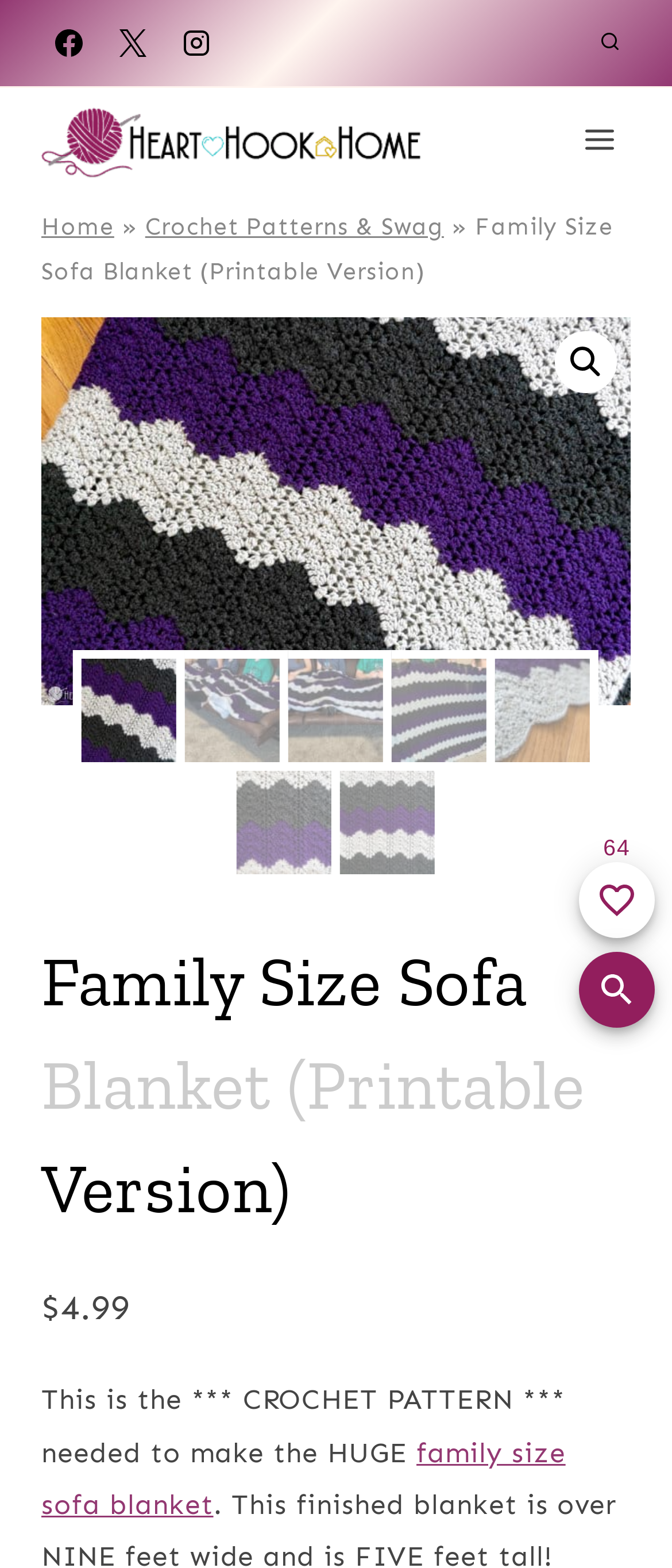Please locate the bounding box coordinates of the region I need to click to follow this instruction: "Add to favorites".

[0.862, 0.55, 0.974, 0.598]